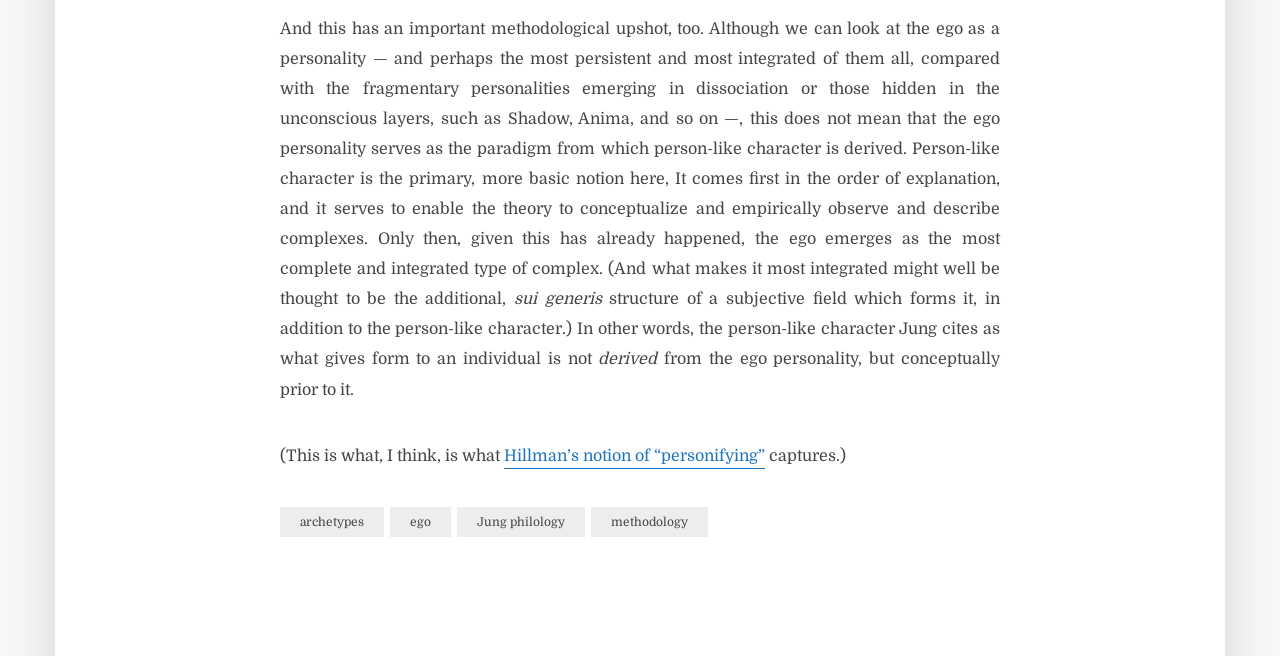Determine the bounding box of the UI component based on this description: "Hillman’s notion of “personifying”". The bounding box coordinates should be four float values between 0 and 1, i.e., [left, top, right, bottom].

[0.394, 0.681, 0.598, 0.714]